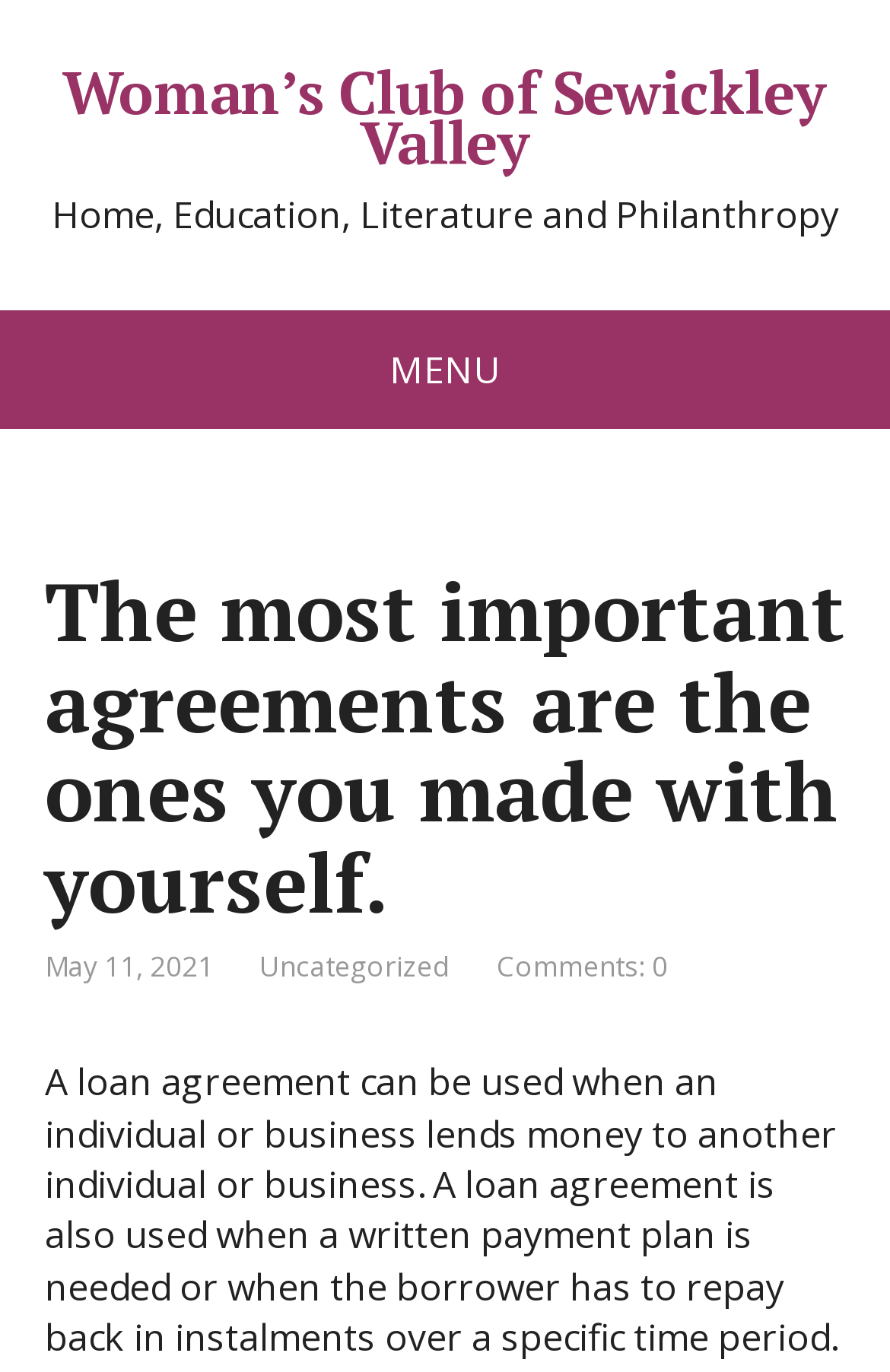Please find the bounding box coordinates in the format (top-left x, top-left y, bottom-right x, bottom-right y) for the given element description. Ensure the coordinates are floating point numbers between 0 and 1. Description: Comments: 0

[0.558, 0.691, 0.75, 0.719]